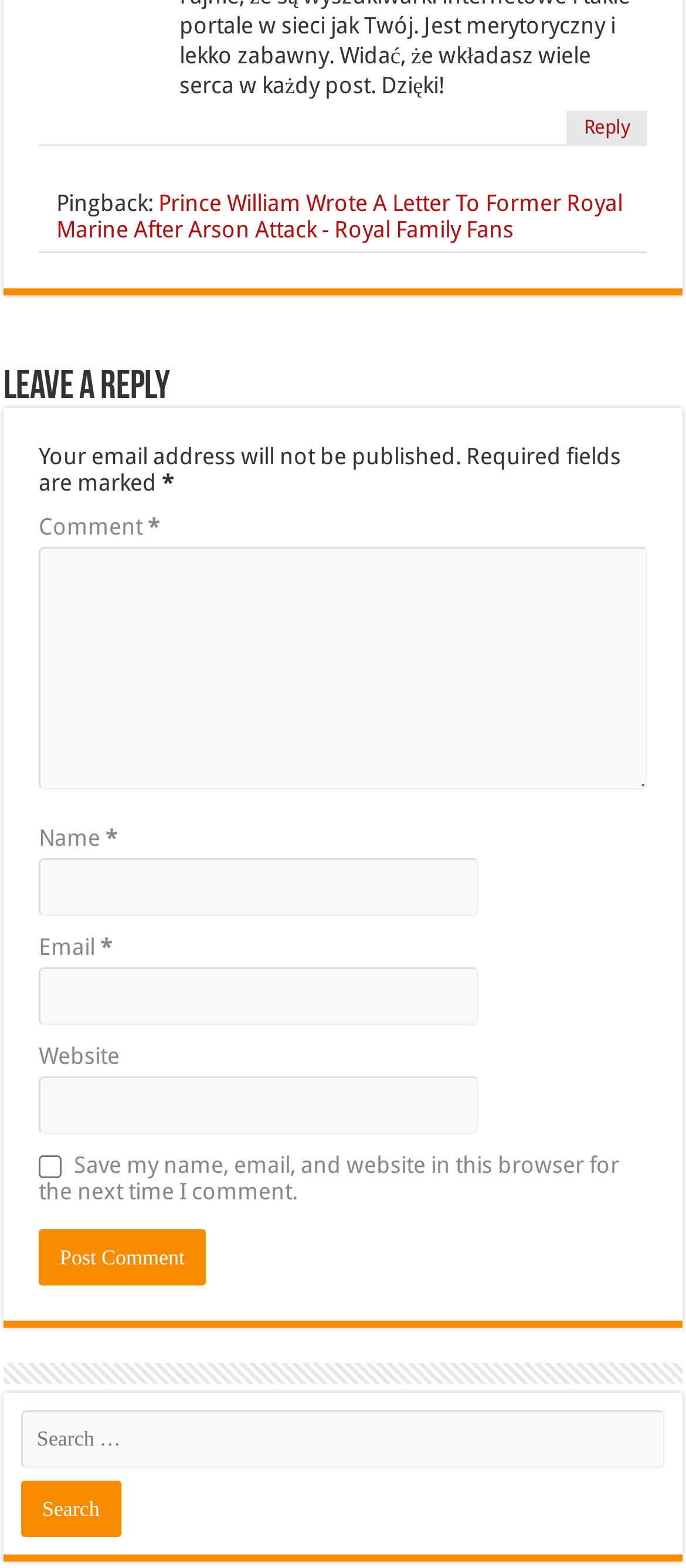Please give a one-word or short phrase response to the following question: 
What is the function of the checkbox below the comment form?

To save user information